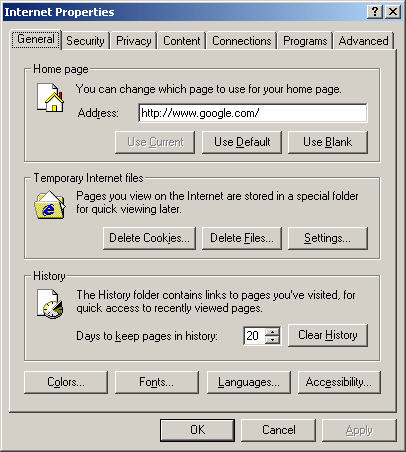What options are available for managing temporary internet files?
Look at the image and answer the question with a single word or phrase.

Delete cookies and files